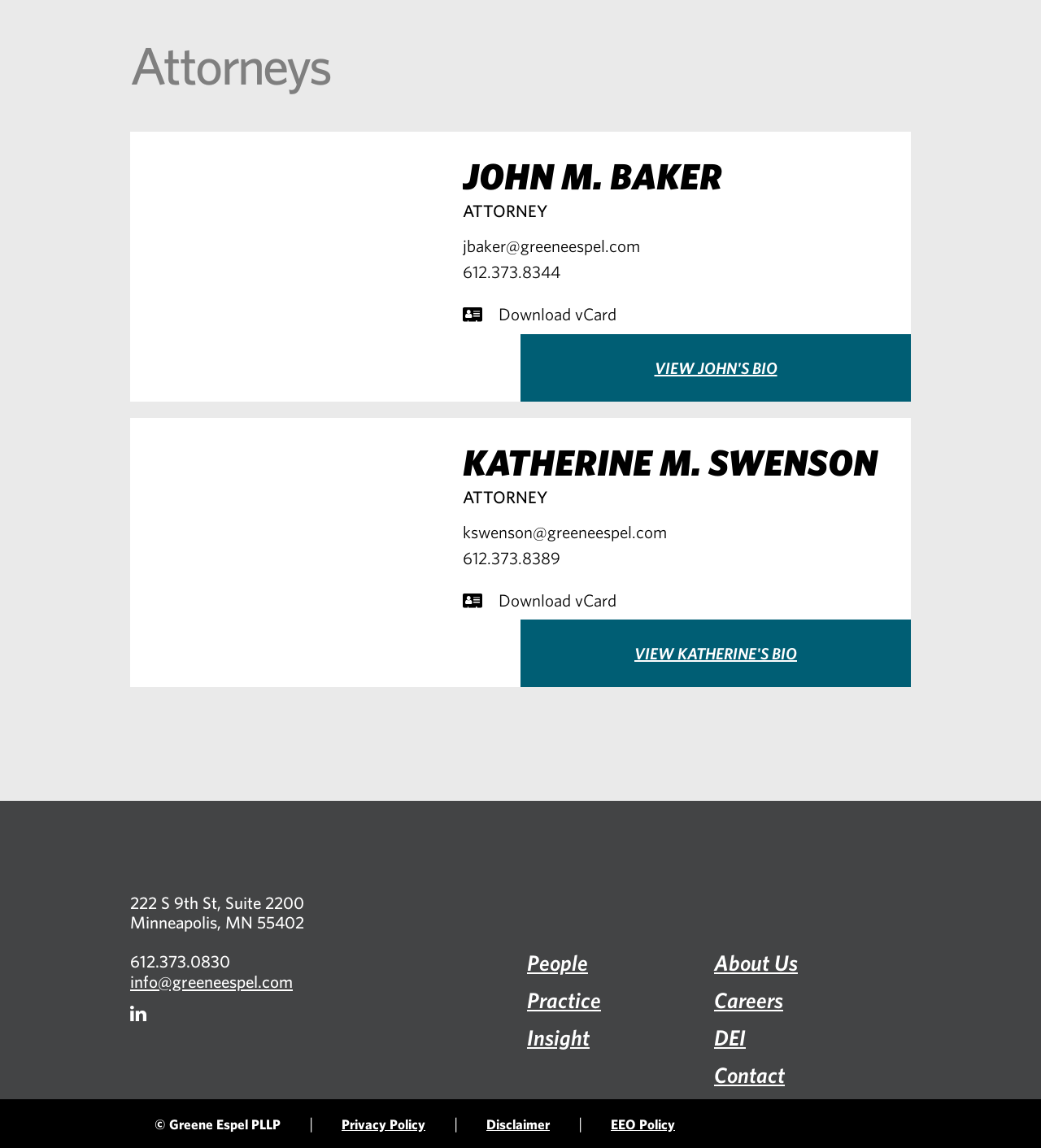Determine the bounding box coordinates for the element that should be clicked to follow this instruction: "View John's bio". The coordinates should be given as four float numbers between 0 and 1, in the format [left, top, right, bottom].

[0.5, 0.291, 0.875, 0.35]